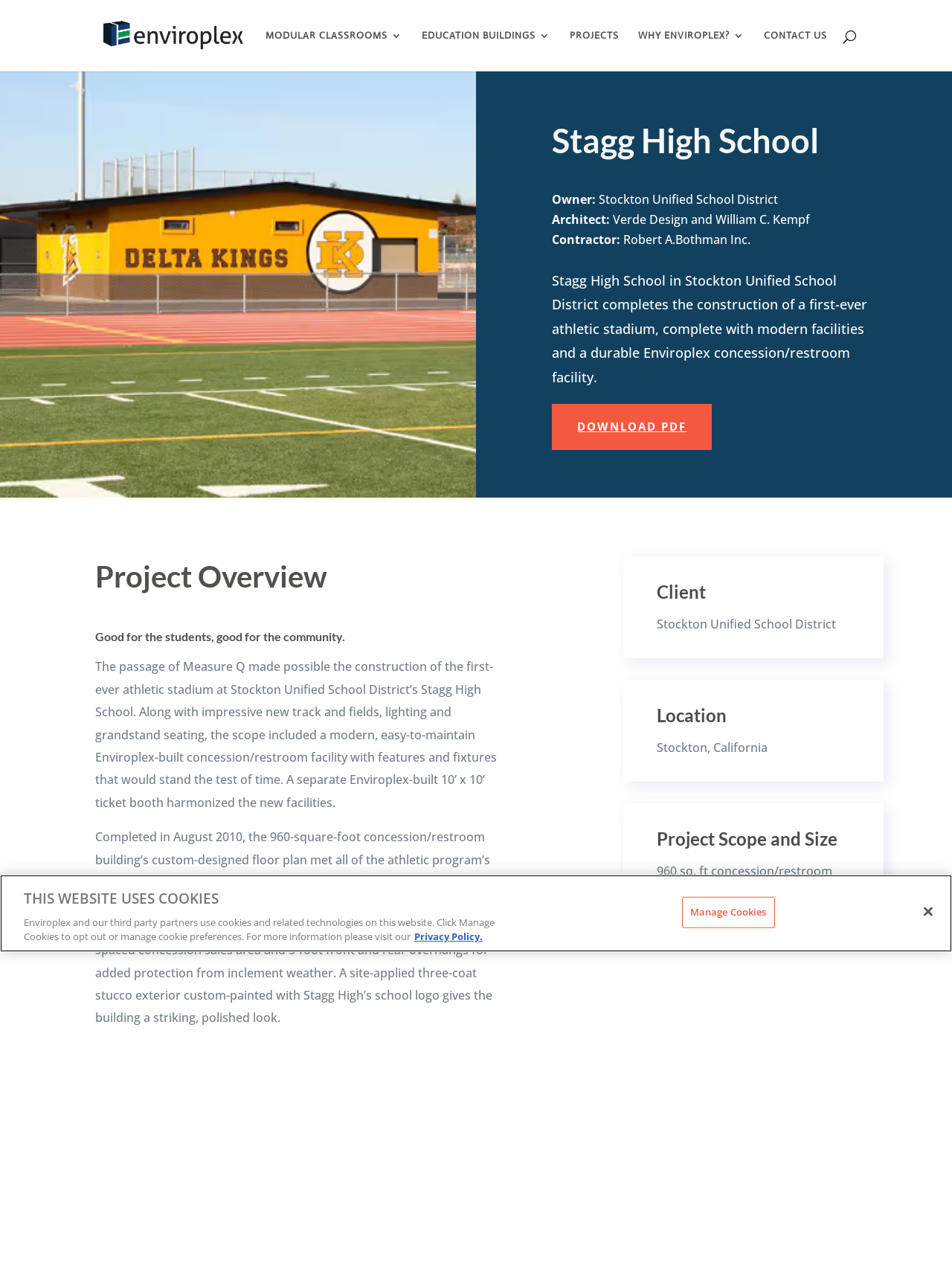Extract the main headline from the webpage and generate its text.

Stagg High School